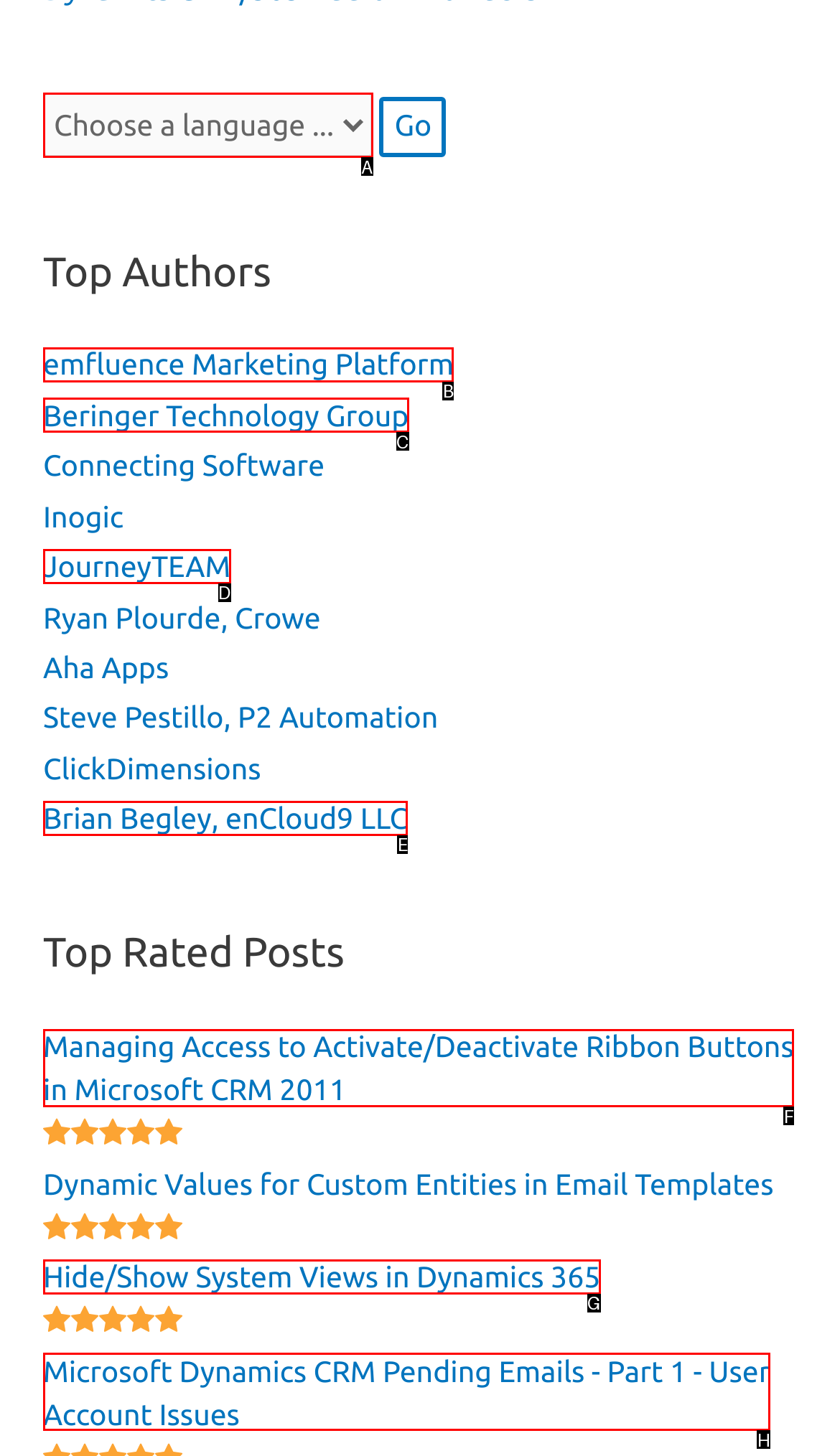Which UI element matches this description: Beringer Technology Group?
Reply with the letter of the correct option directly.

C